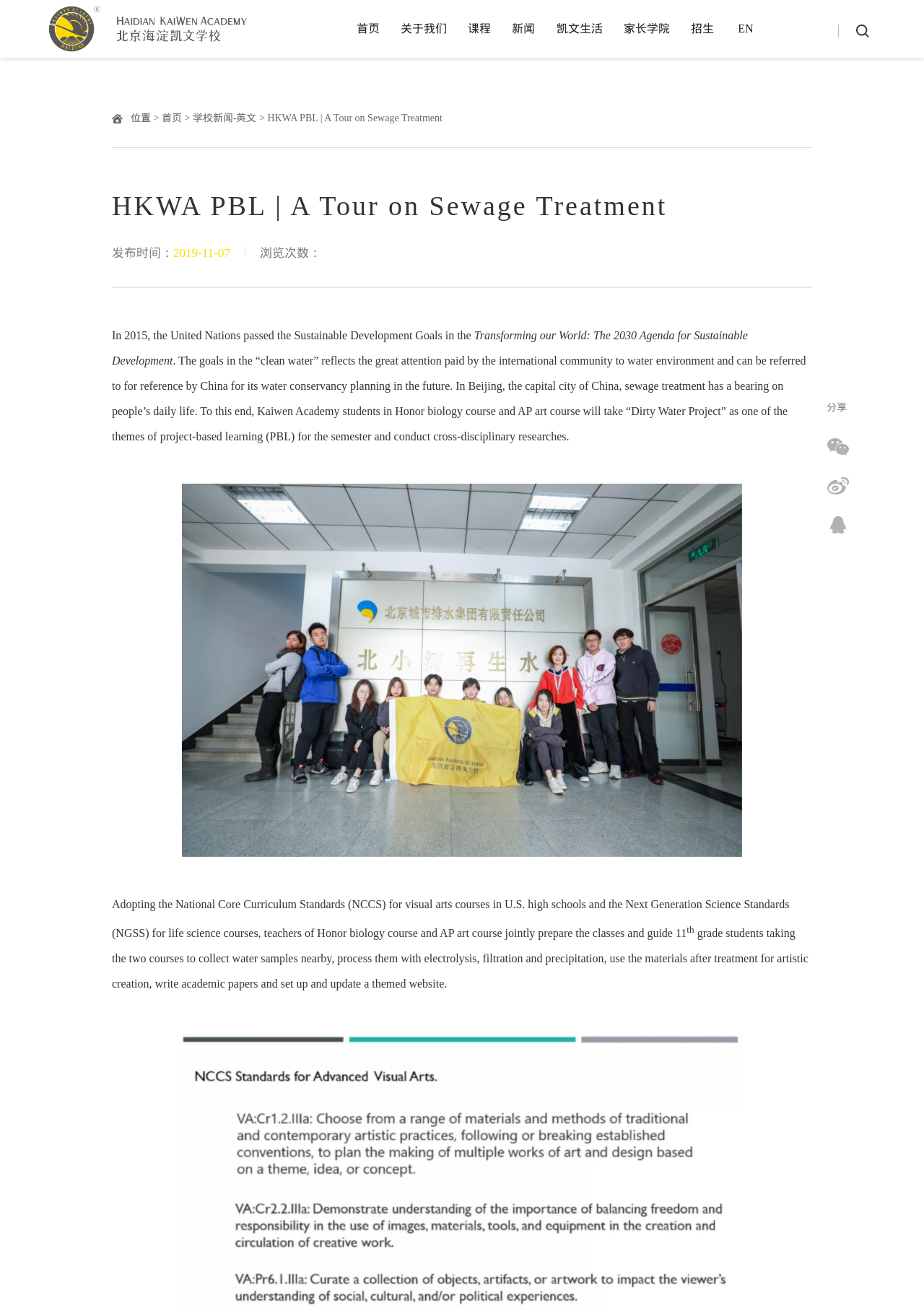Please identify the bounding box coordinates of the element I need to click to follow this instruction: "Click the '课程' link".

[0.506, 0.0, 0.531, 0.044]